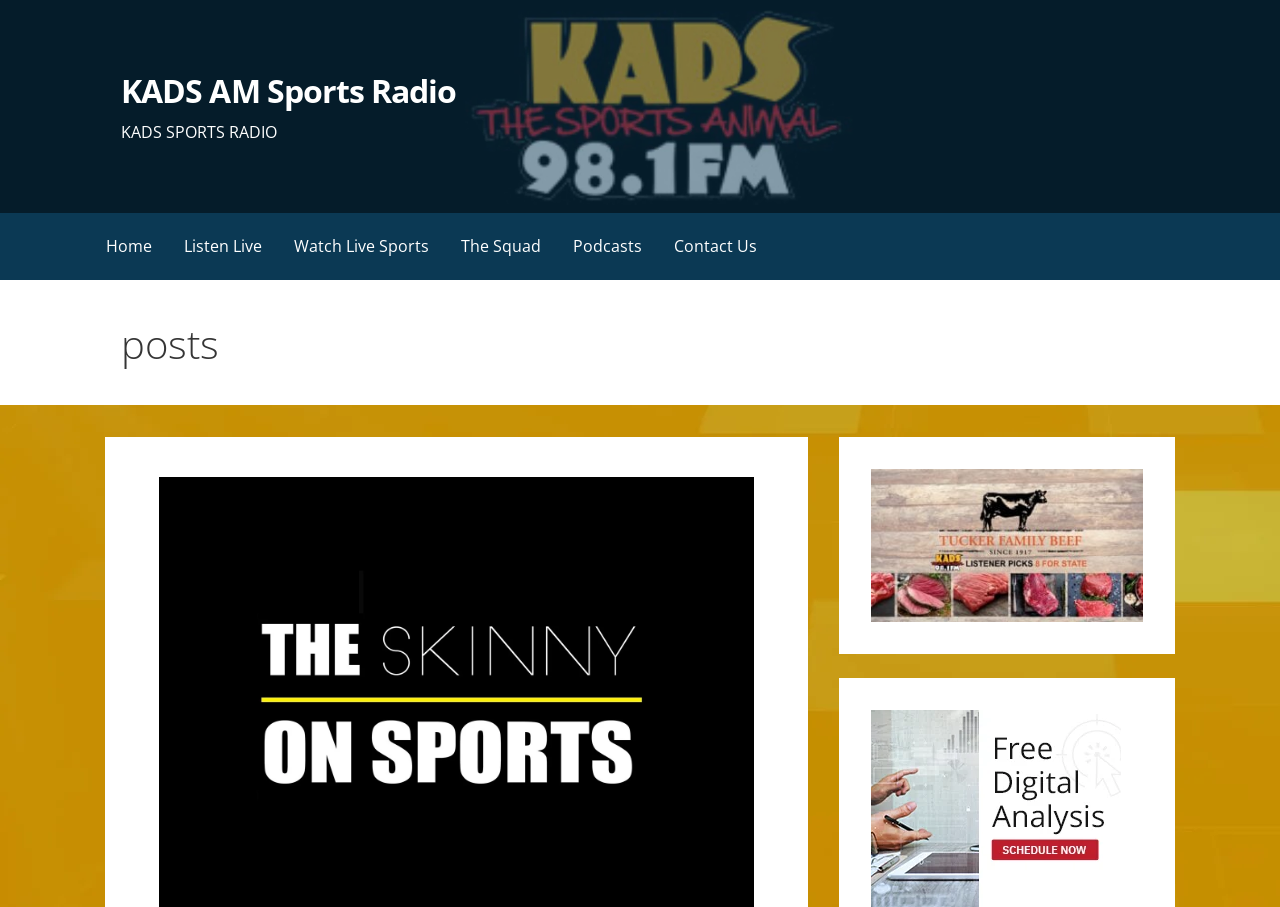Extract the text of the main heading from the webpage.

Same ‘Ol Jerry Jones